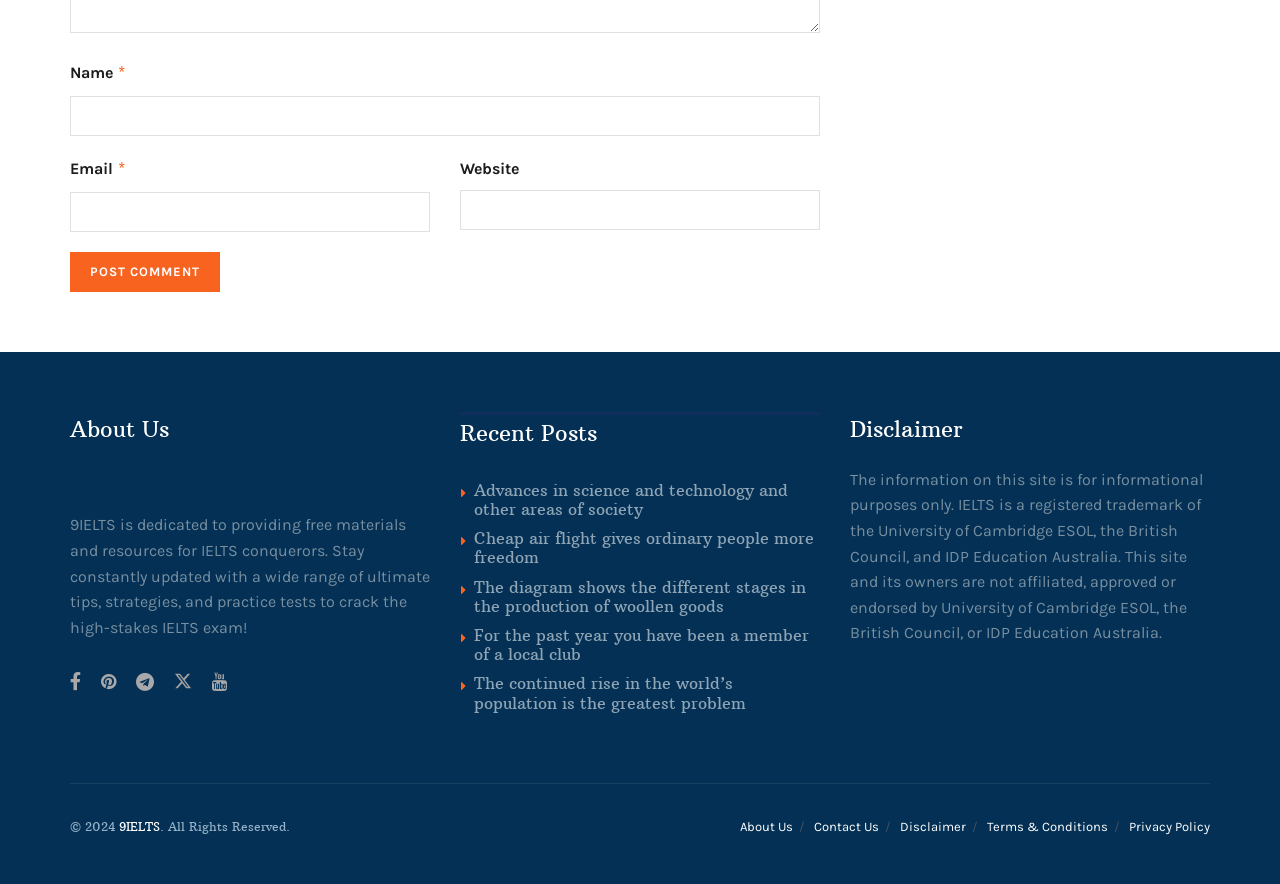Please identify the bounding box coordinates of the area that needs to be clicked to follow this instruction: "Click the Post Comment button".

[0.055, 0.285, 0.172, 0.33]